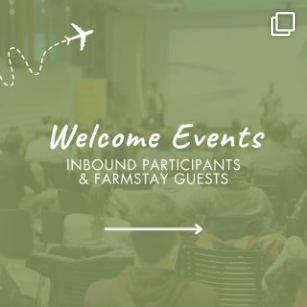Using a single word or phrase, answer the following question: 
What is the focus of the 'Welcome Events'?

Community and support